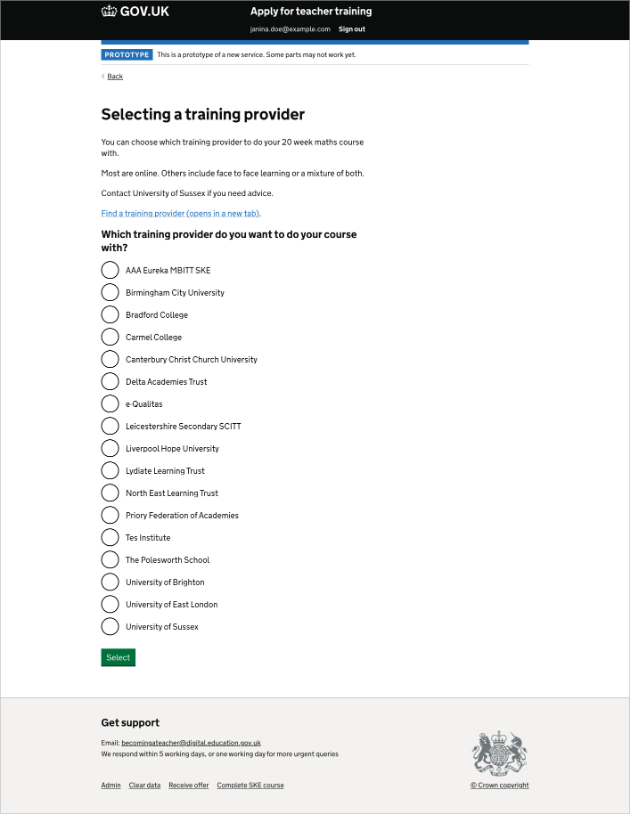How can users find additional training providers?
Please look at the screenshot and answer in one word or a short phrase.

Through a provided link